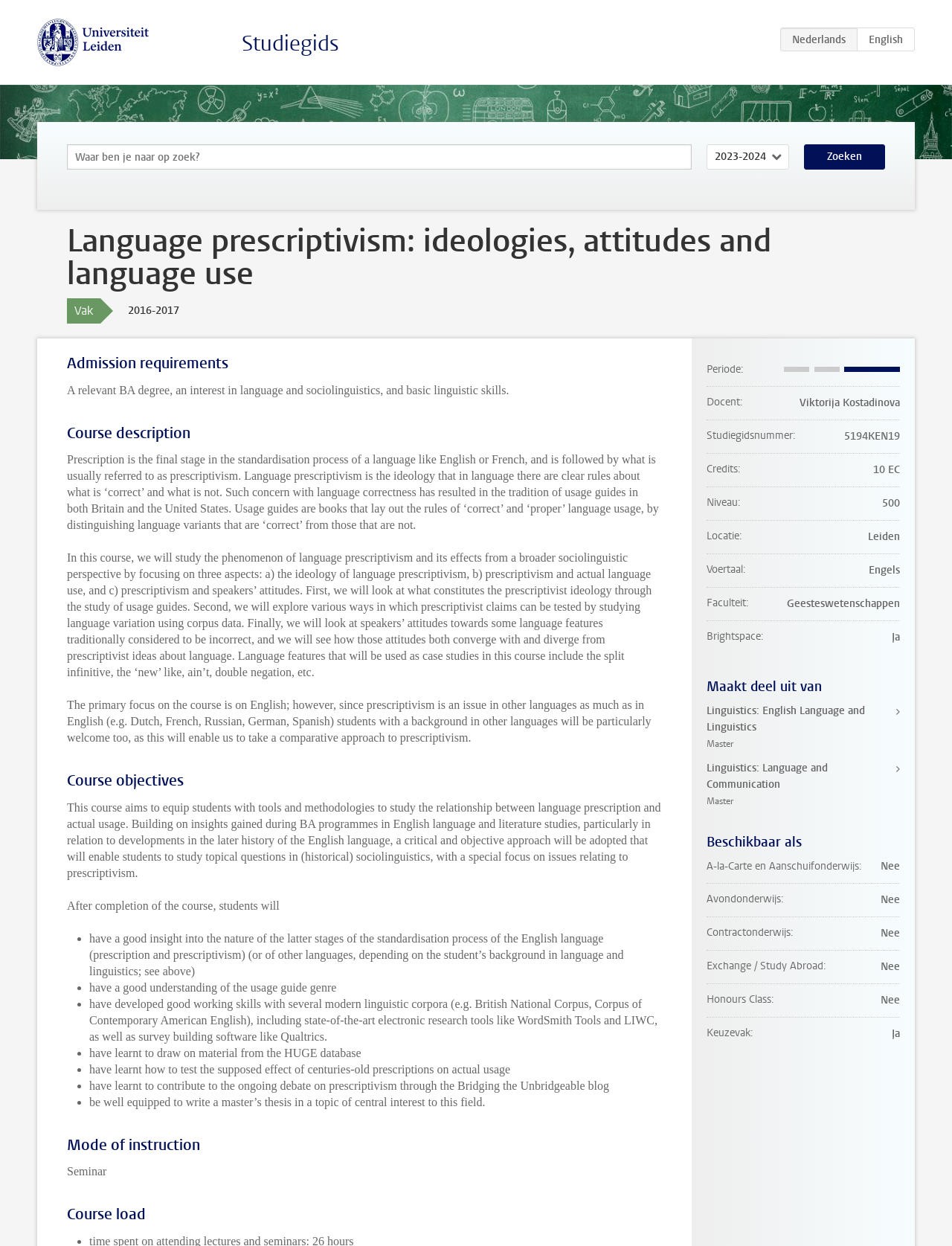Describe every aspect of the webpage in a detailed manner.

This webpage is about a course description for "Language prescriptivism: ideologies, attitudes and language use" at the University of Leiden. At the top of the page, there is a logo of the University of Leiden, accompanied by a link to the university's website. Below the logo, there is a search box and a dropdown menu to select the academic year.

The main content of the page is divided into several sections. The first section is the course title, "Language prescriptivism: ideologies, attitudes and language use", followed by a brief description of the course. The next section is "Admission requirements", which lists the necessary qualifications for taking the course.

The "Course description" section provides a detailed overview of the course, including its objectives, methodology, and expected outcomes. The course focuses on the study of language prescriptivism, its effects on language use, and speakers' attitudes towards language features. The section also includes a lengthy description of the course's content, including the topics that will be covered and the skills that students will acquire.

The "Course objectives" section outlines the skills and knowledge that students are expected to gain from the course. The section is divided into several bullet points, each describing a specific objective, such as understanding the nature of language prescriptivism, developing good working skills with linguistic corpora, and contributing to the ongoing debate on prescriptivism.

The "Mode of instruction" section indicates that the course will be taught in a seminar format. The "Course load" section provides information about the course's workload, including the number of credits and the level of the course.

The page also includes a section with additional information about the course, such as the instructor's name, the course code, and the location of the course. There are also links to related courses and programs, including the Linguistics: English Language and Linguistics Master and the Linguistics: Language and Communication Master programs.